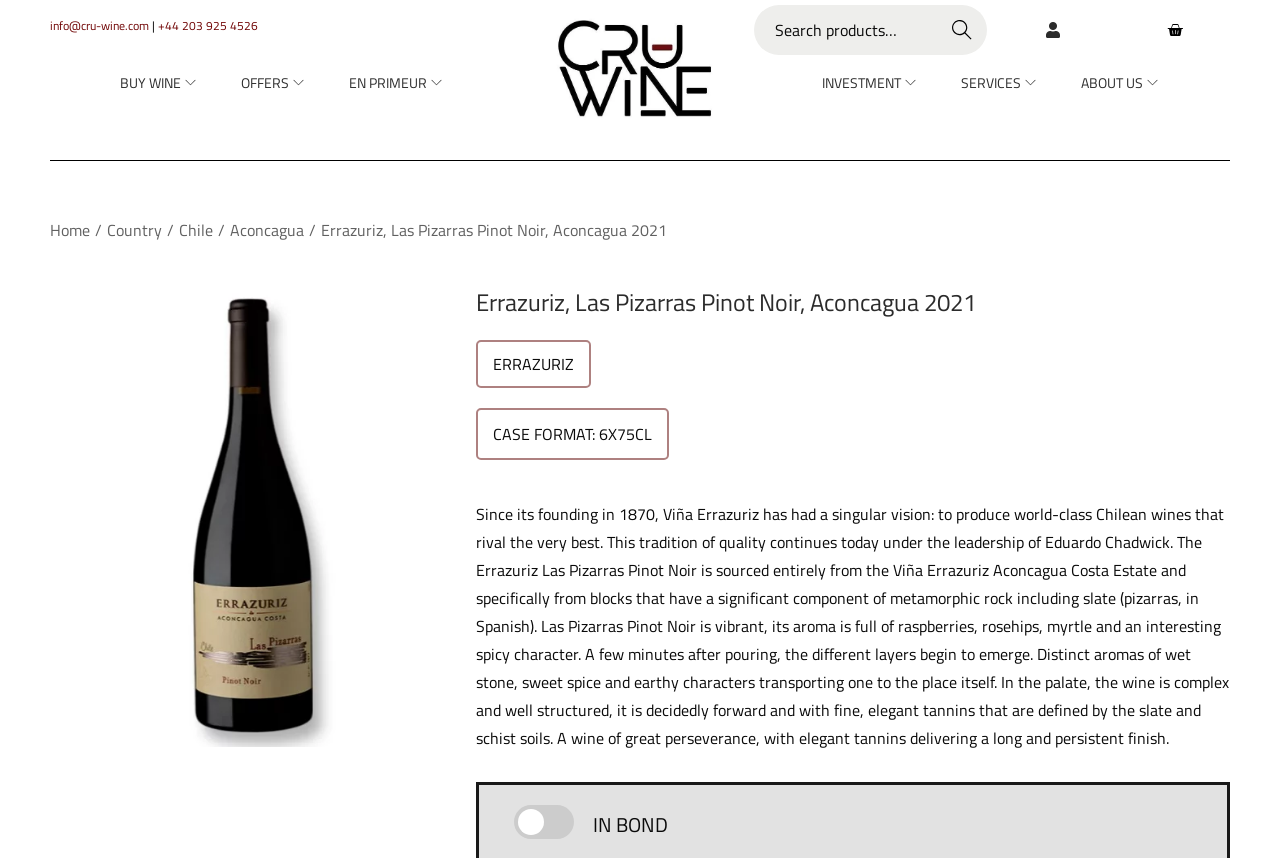What is the wine region?
Use the image to give a comprehensive and detailed response to the question.

I determined the answer by looking at the breadcrumb navigation at the top of the page, which shows the hierarchy of 'Home', 'Country', 'Chile', and 'Aconcagua'. This suggests that Aconcagua is the wine region being referred to.